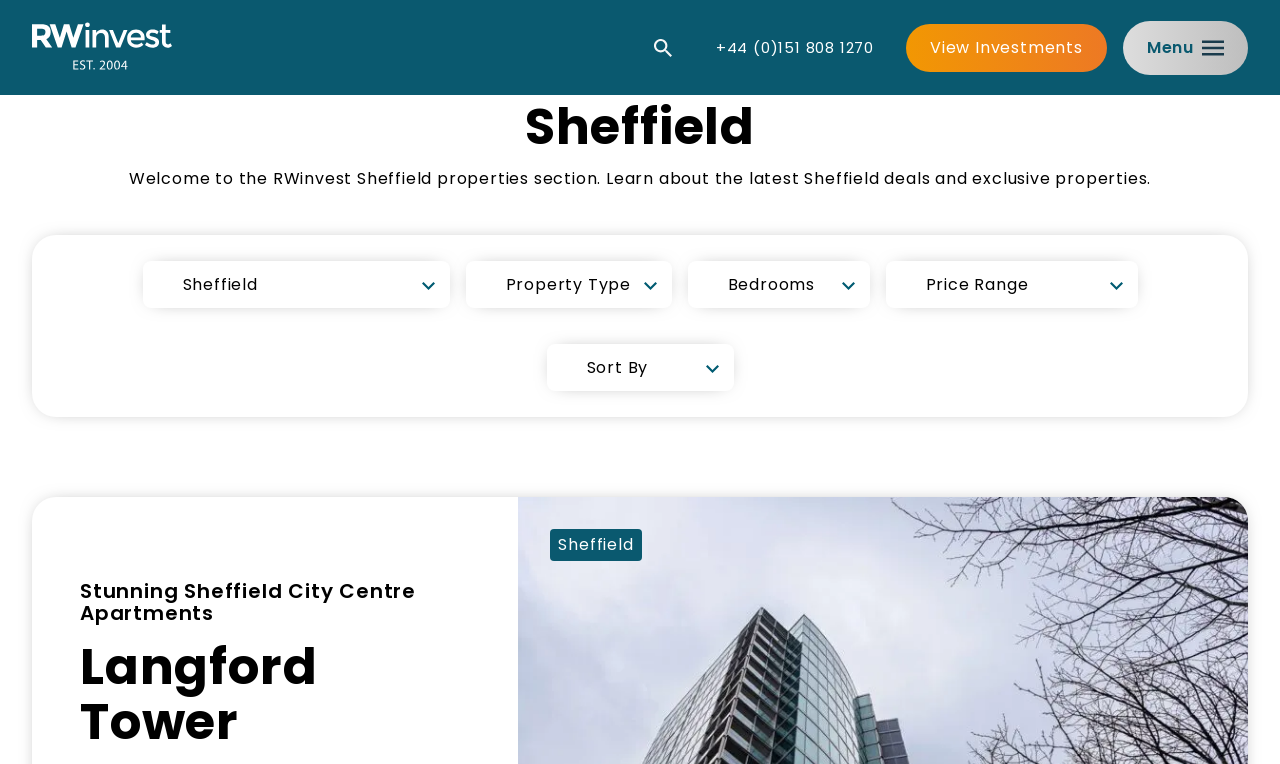Find the bounding box coordinates of the area to click in order to follow the instruction: "Click Search".

[0.501, 0.035, 0.534, 0.09]